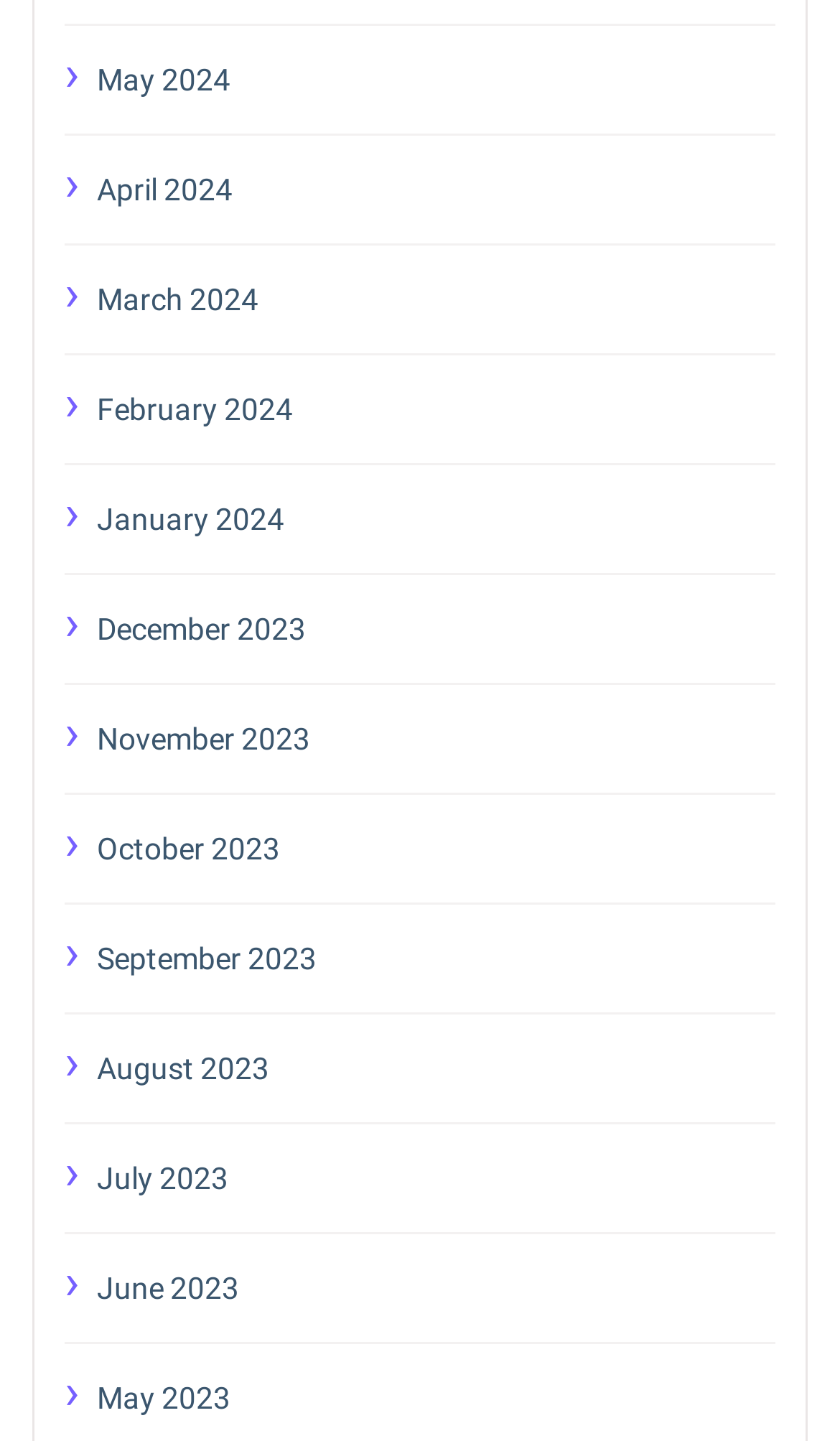Based on the image, provide a detailed and complete answer to the question: 
What is the earliest month listed?

I examined the link elements and found that the last link element has the text 'May 2023', which indicates it is the earliest month listed.